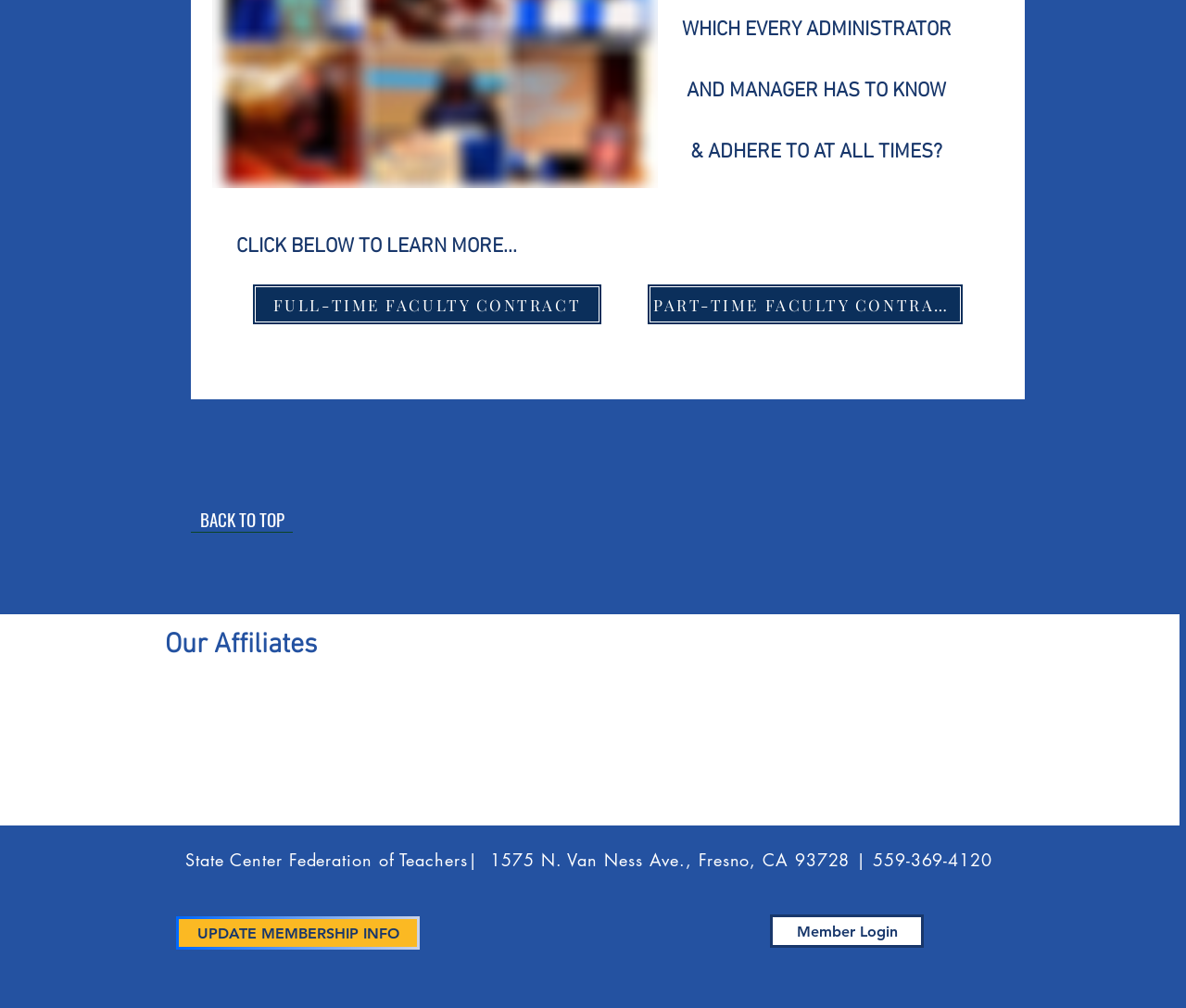Ascertain the bounding box coordinates for the UI element detailed here: "aria-label="Instagram"". The coordinates should be provided as [left, top, right, bottom] with each value being a float between 0 and 1.

[0.424, 0.906, 0.455, 0.942]